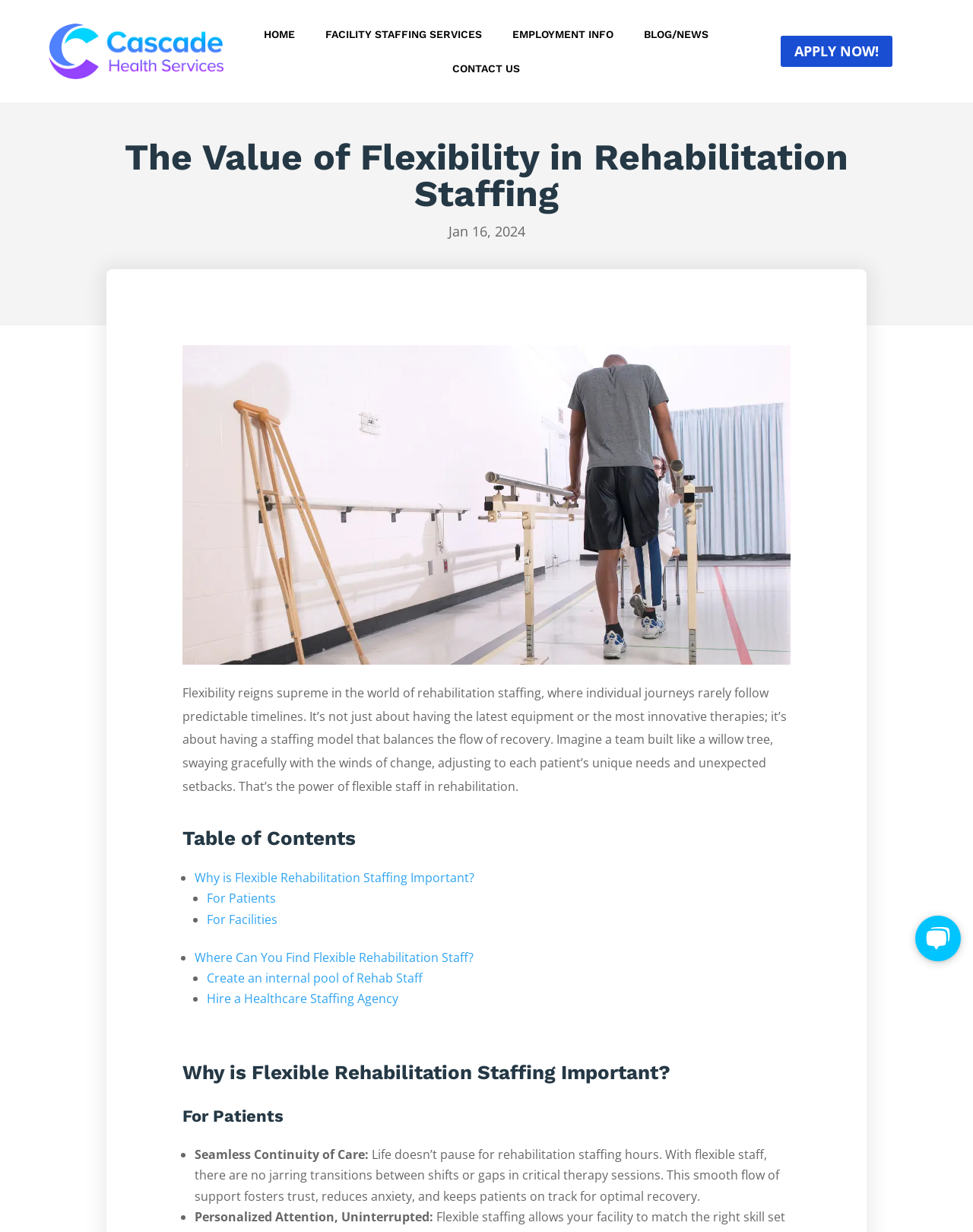What is the date mentioned on the webpage?
Refer to the image and give a detailed answer to the query.

The StaticText element with the text 'Jan 16, 2024' is located below the main heading, which suggests that this is the date mentioned on the webpage.